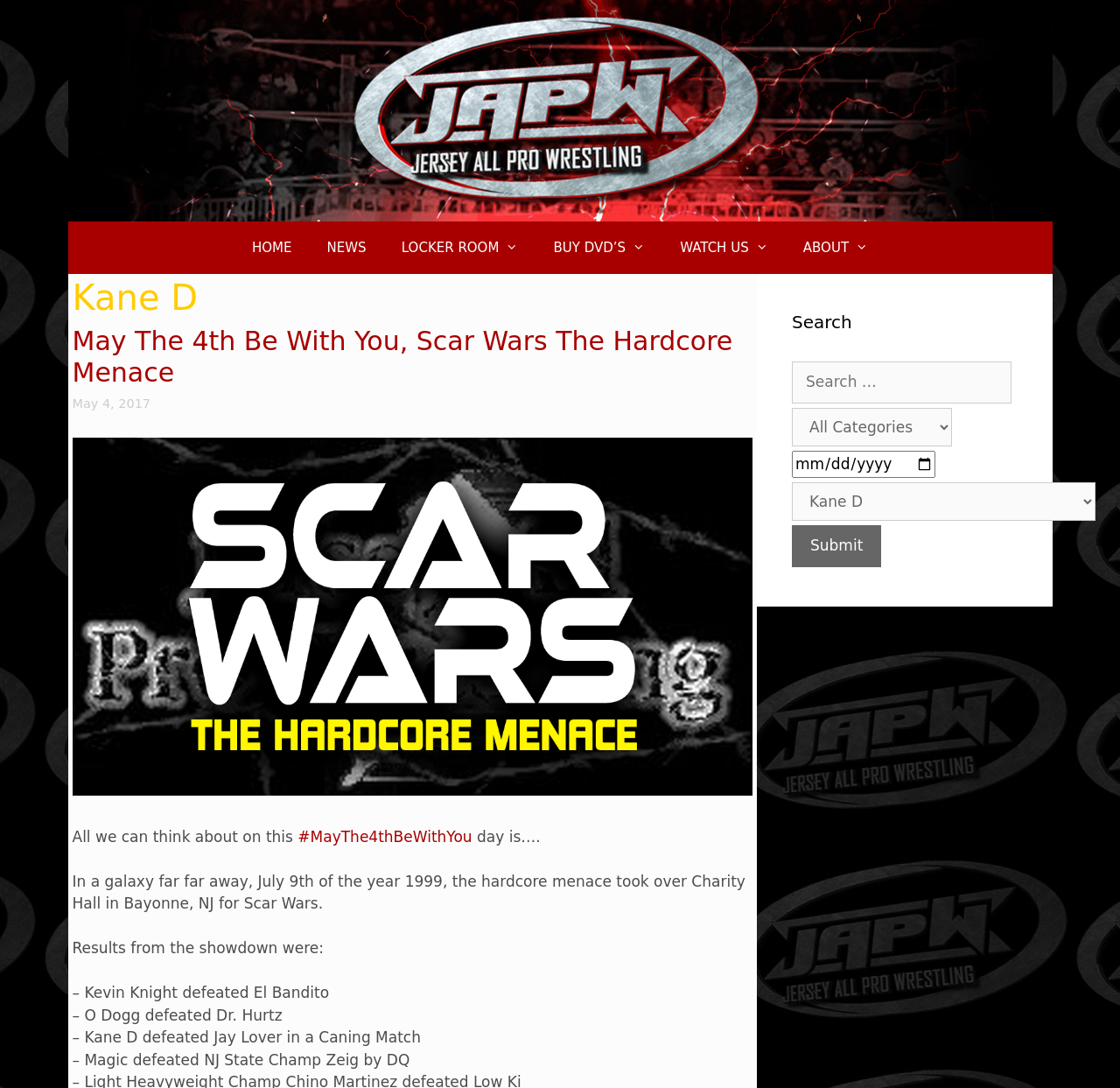Please identify the bounding box coordinates of the region to click in order to complete the given instruction: "Click on 'FIND OUT'". The coordinates should be four float numbers between 0 and 1, i.e., [left, top, right, bottom].

None